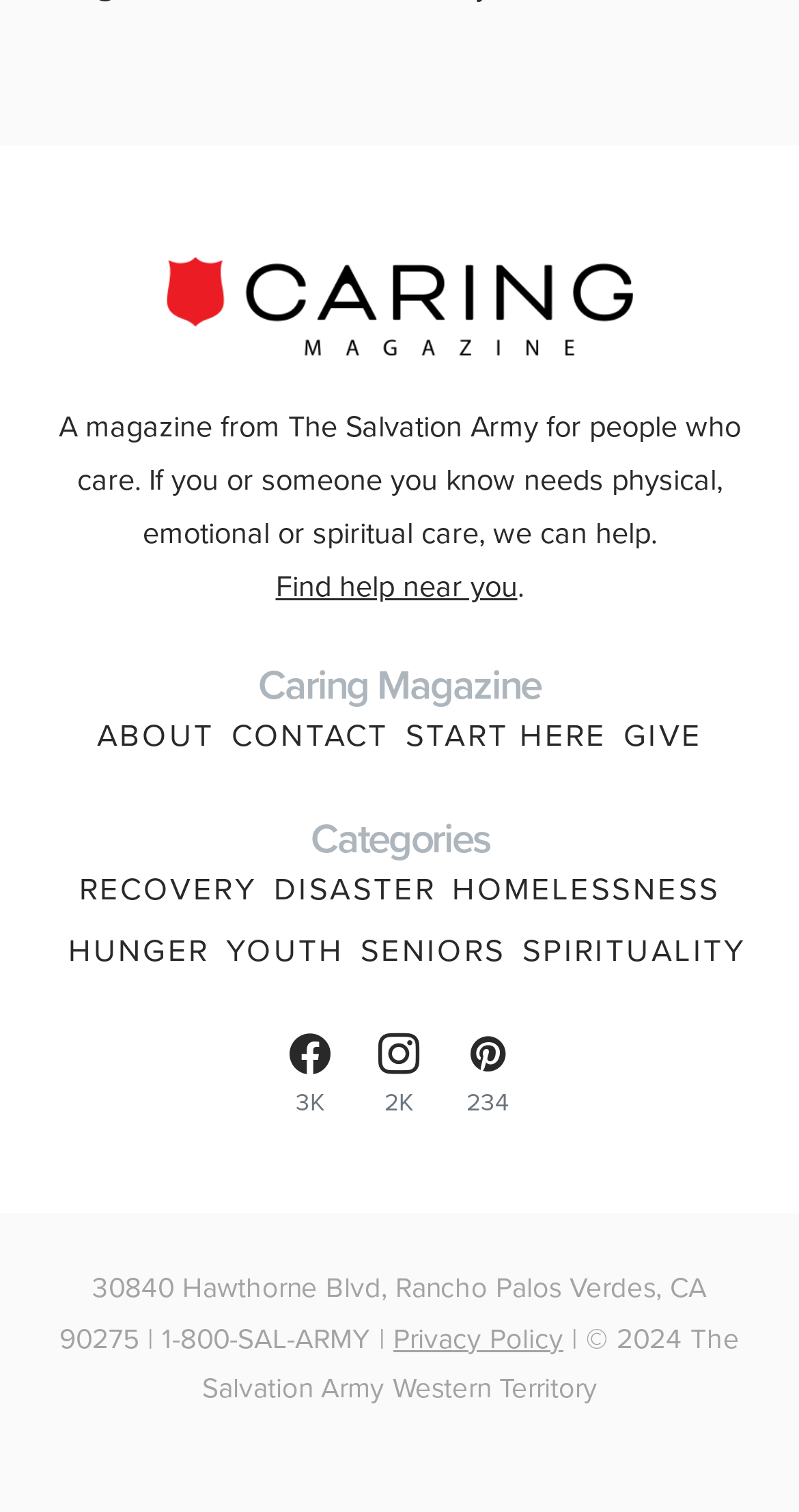Find the bounding box coordinates for the element described here: "Find help near you".

[0.345, 0.372, 0.647, 0.402]